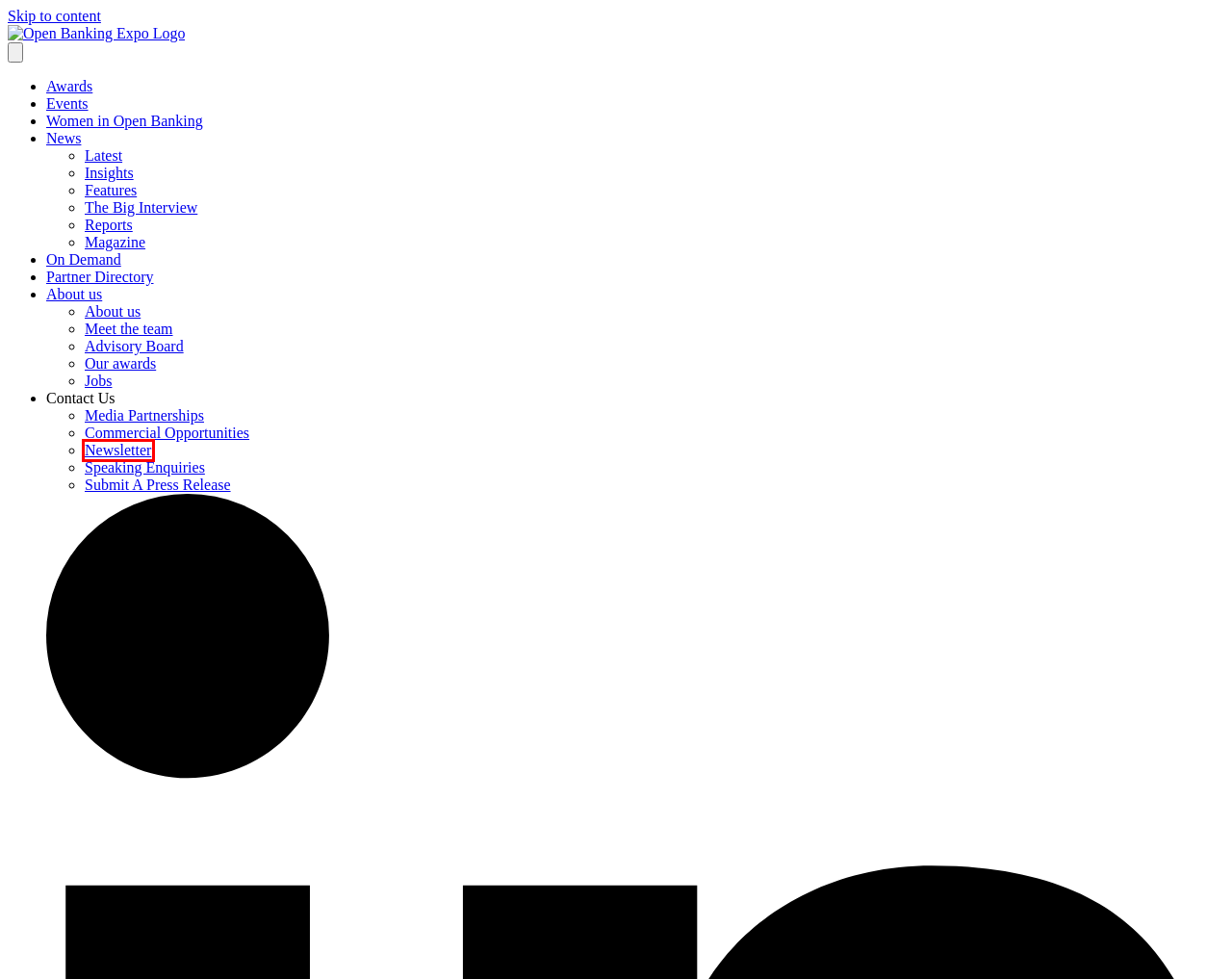You are looking at a screenshot of a webpage with a red bounding box around an element. Determine the best matching webpage description for the new webpage resulting from clicking the element in the red bounding box. Here are the descriptions:
A. The Big Interview | Open Banking Expo
B. Our awards | Open Banking Expo
C. Reports | Open Banking Expo
D. Commercial Opportunities | Open Banking Expo
E. About us | Open Banking Expo
F. Insights | Open Banking Expo
G. News | Open Banking Expo
H. Join Our Community | Open Banking Expo

H